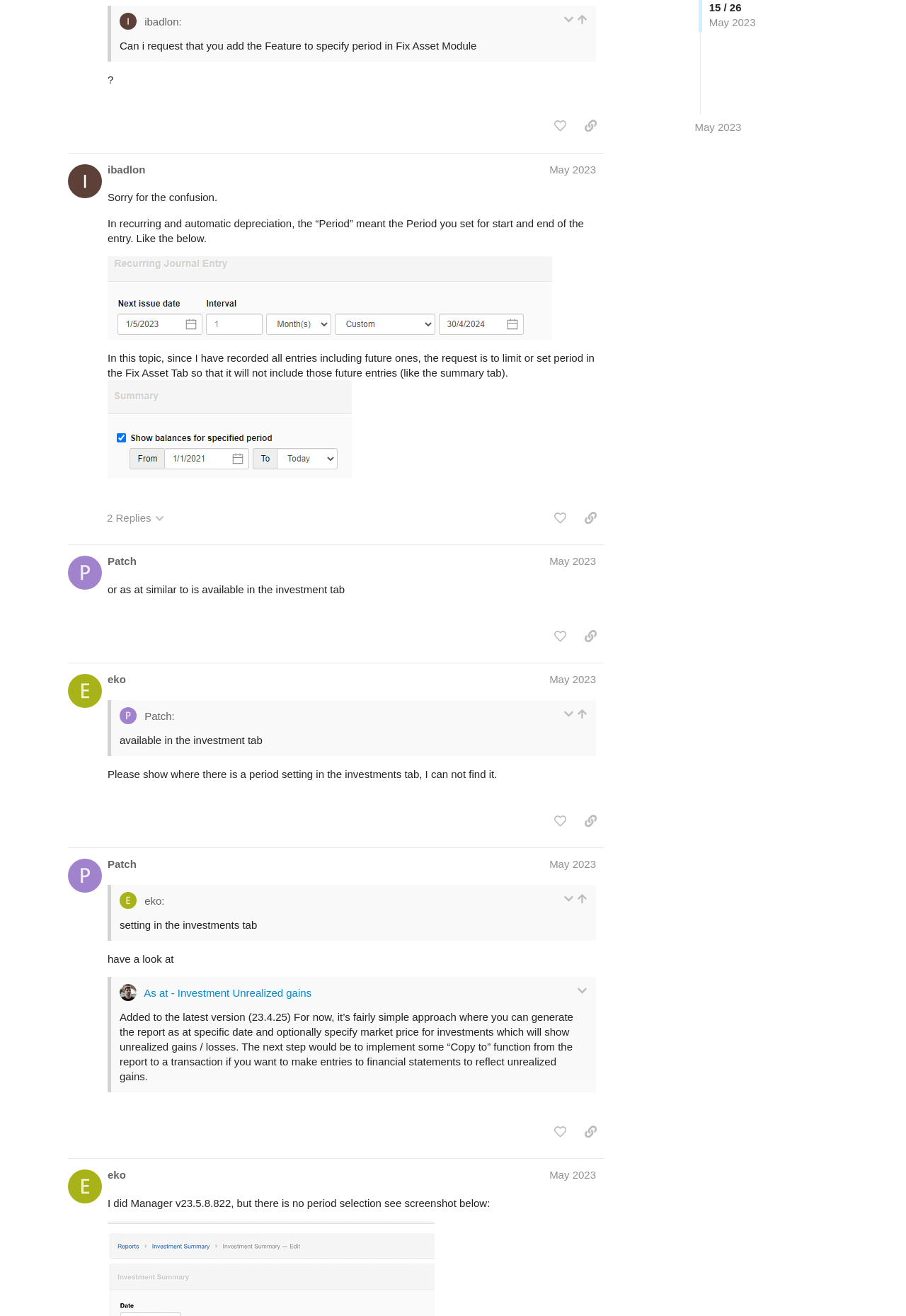Give a concise answer using only one word or phrase for this question:
What is the role of the user 'Tut'?

Moderator